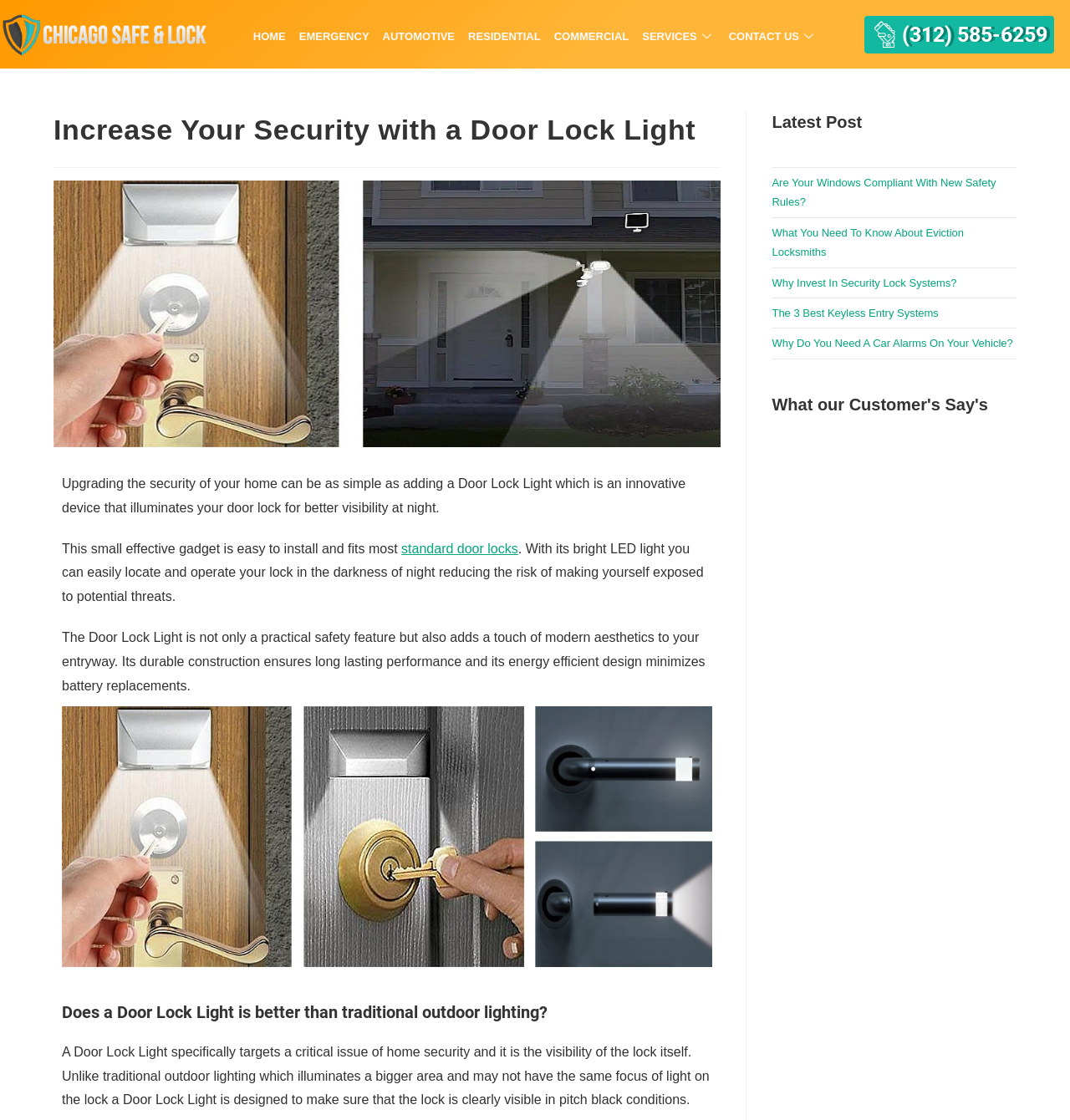Locate the bounding box of the UI element described in the following text: "standard door locks".

[0.375, 0.483, 0.484, 0.496]